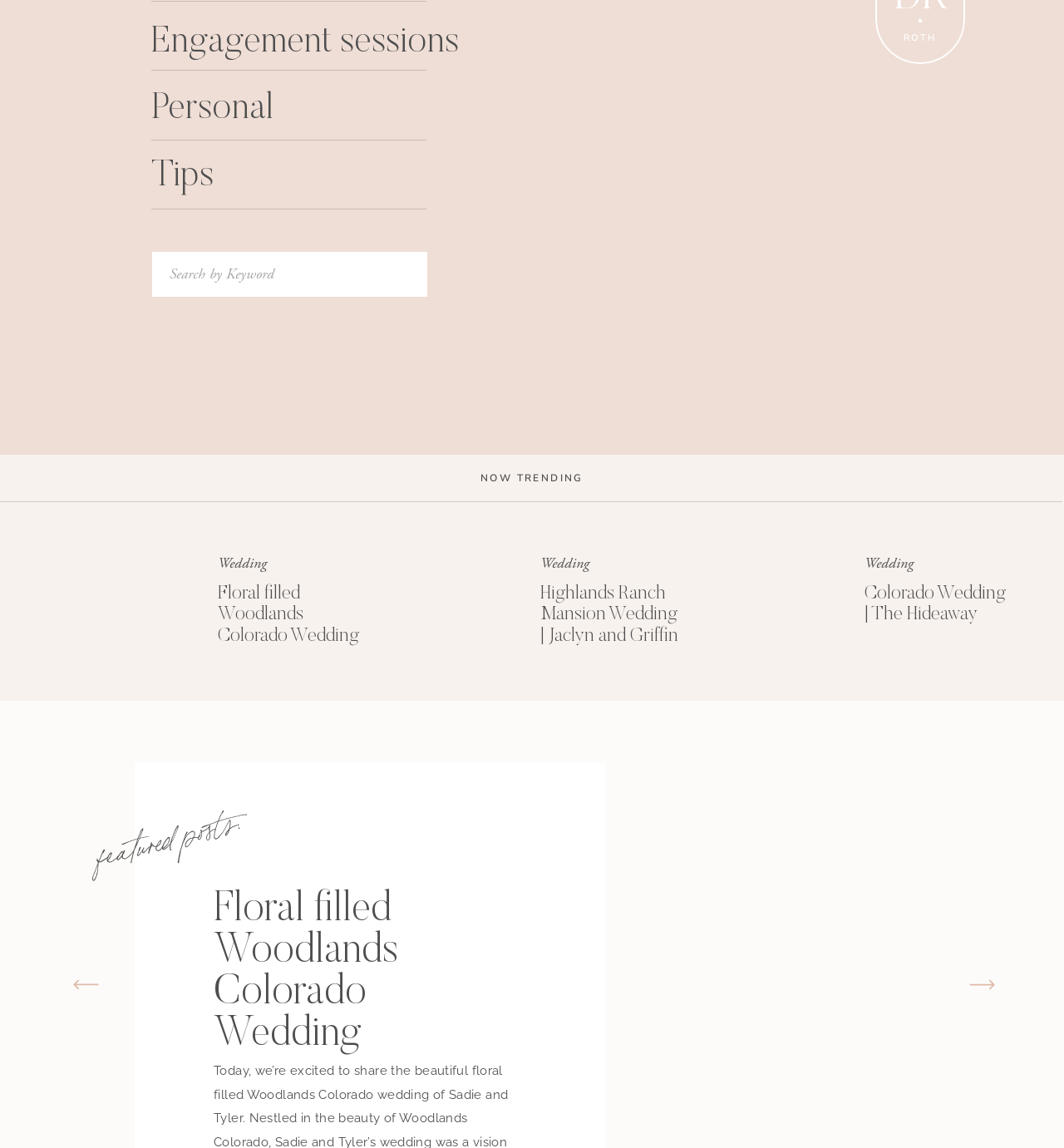How many links are there in the top section of the page?
Provide a concise answer using a single word or phrase based on the image.

4